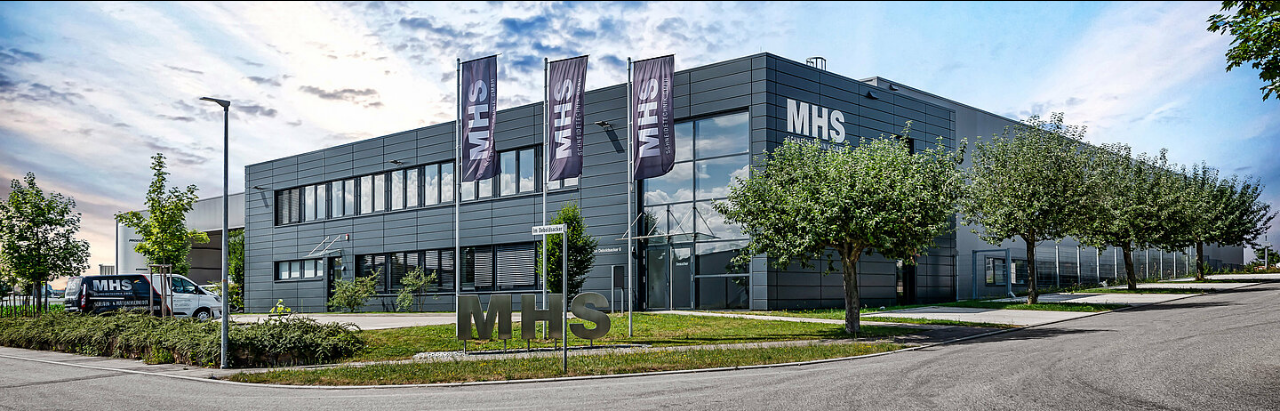What is displayed on the sign at the entrance?
Kindly offer a detailed explanation using the data available in the image.

The question asks about what is displayed on the sign at the entrance of the MHS Schneidetechnik headquarters. According to the caption, the entrance is marked by the company's large logo 'MHS', displayed on an eye-catching sign, which suggests that the MHS logo is displayed on the sign at the entrance.